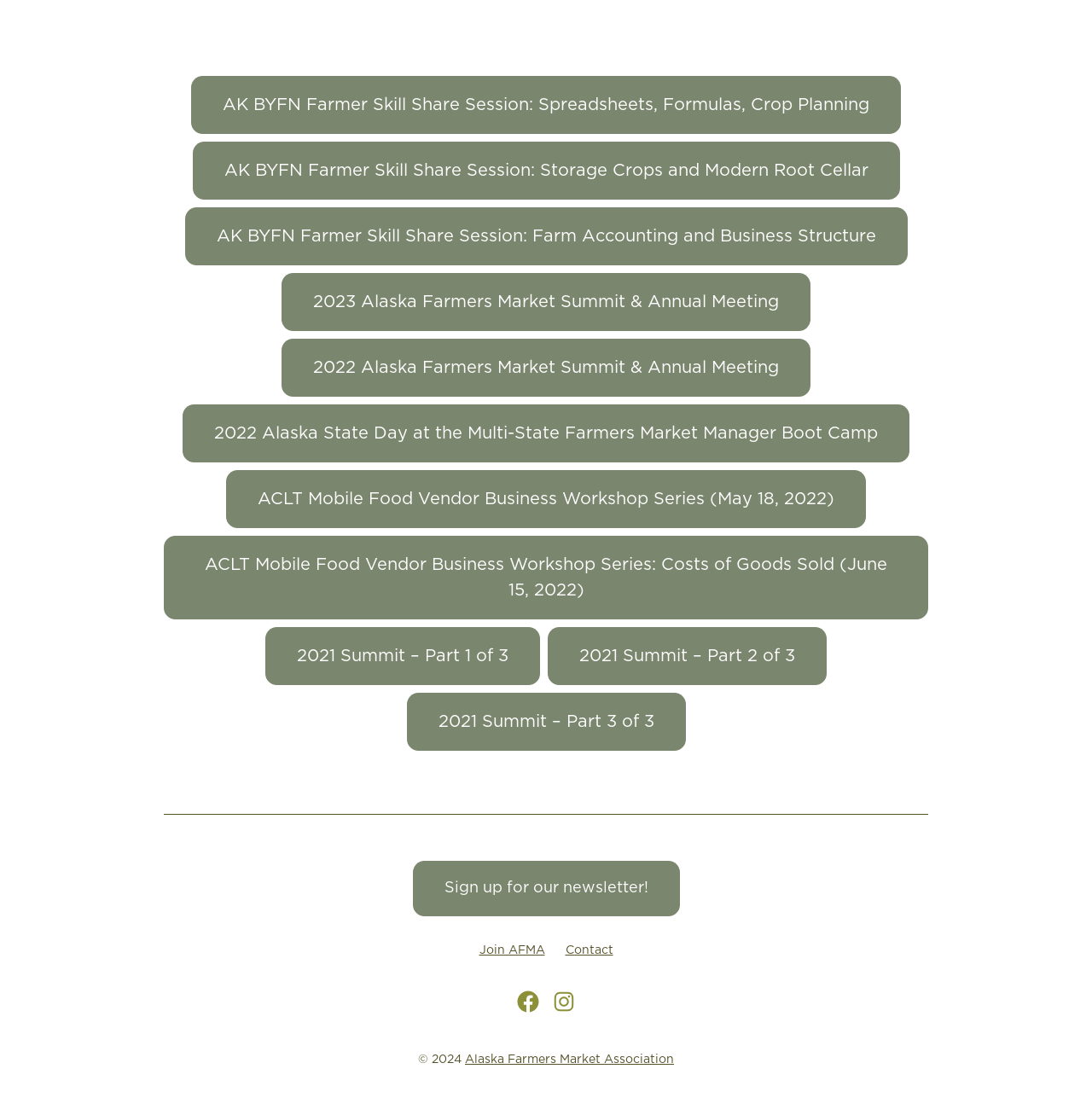Determine the bounding box for the UI element as described: "Sign up for our newsletter!". The coordinates should be represented as four float numbers between 0 and 1, formatted as [left, top, right, bottom].

[0.378, 0.784, 0.622, 0.834]